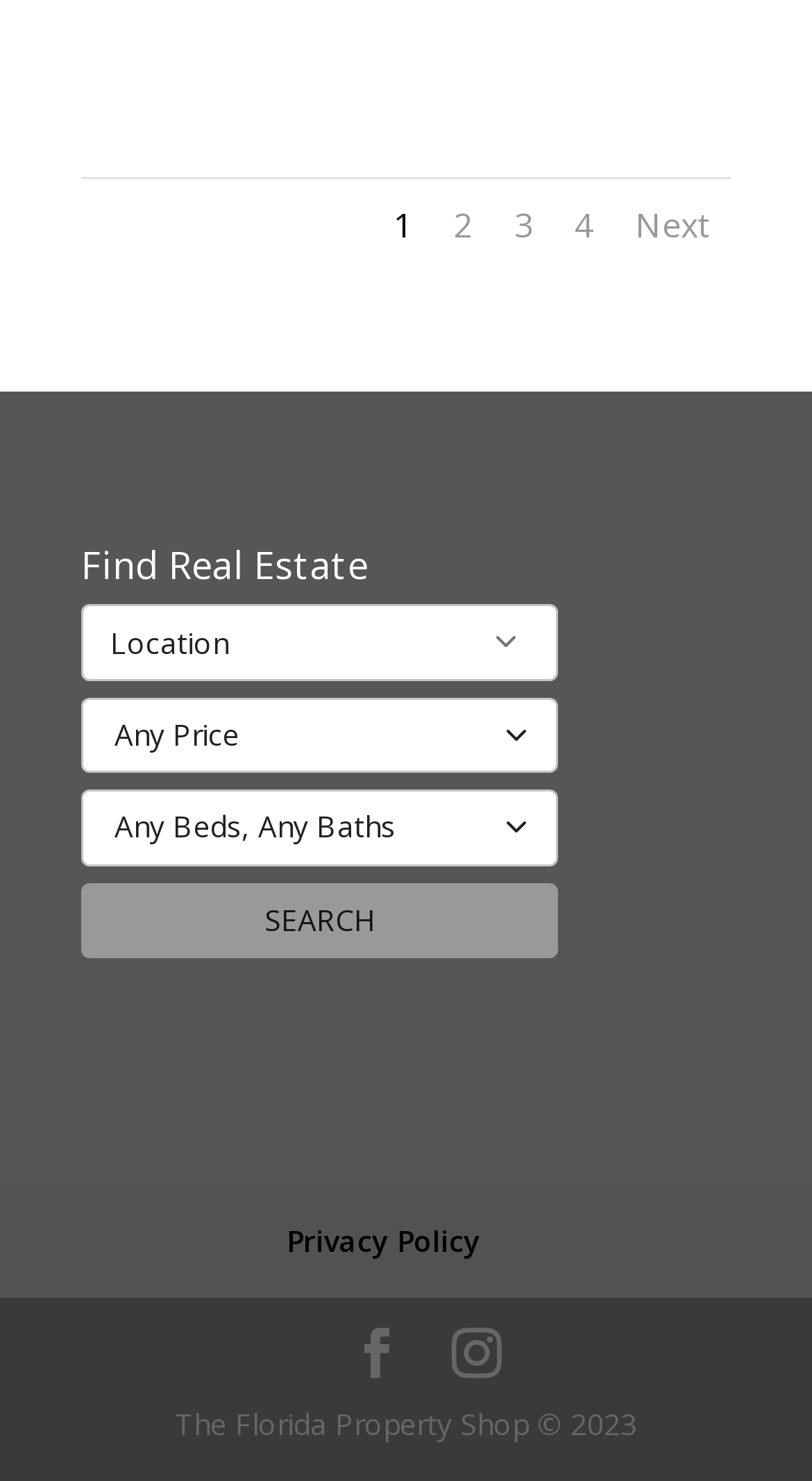Locate the bounding box coordinates of the clickable area to execute the instruction: "Click on the 'Any Price' button". Provide the coordinates as four float numbers between 0 and 1, represented as [left, top, right, bottom].

[0.1, 0.471, 0.687, 0.522]